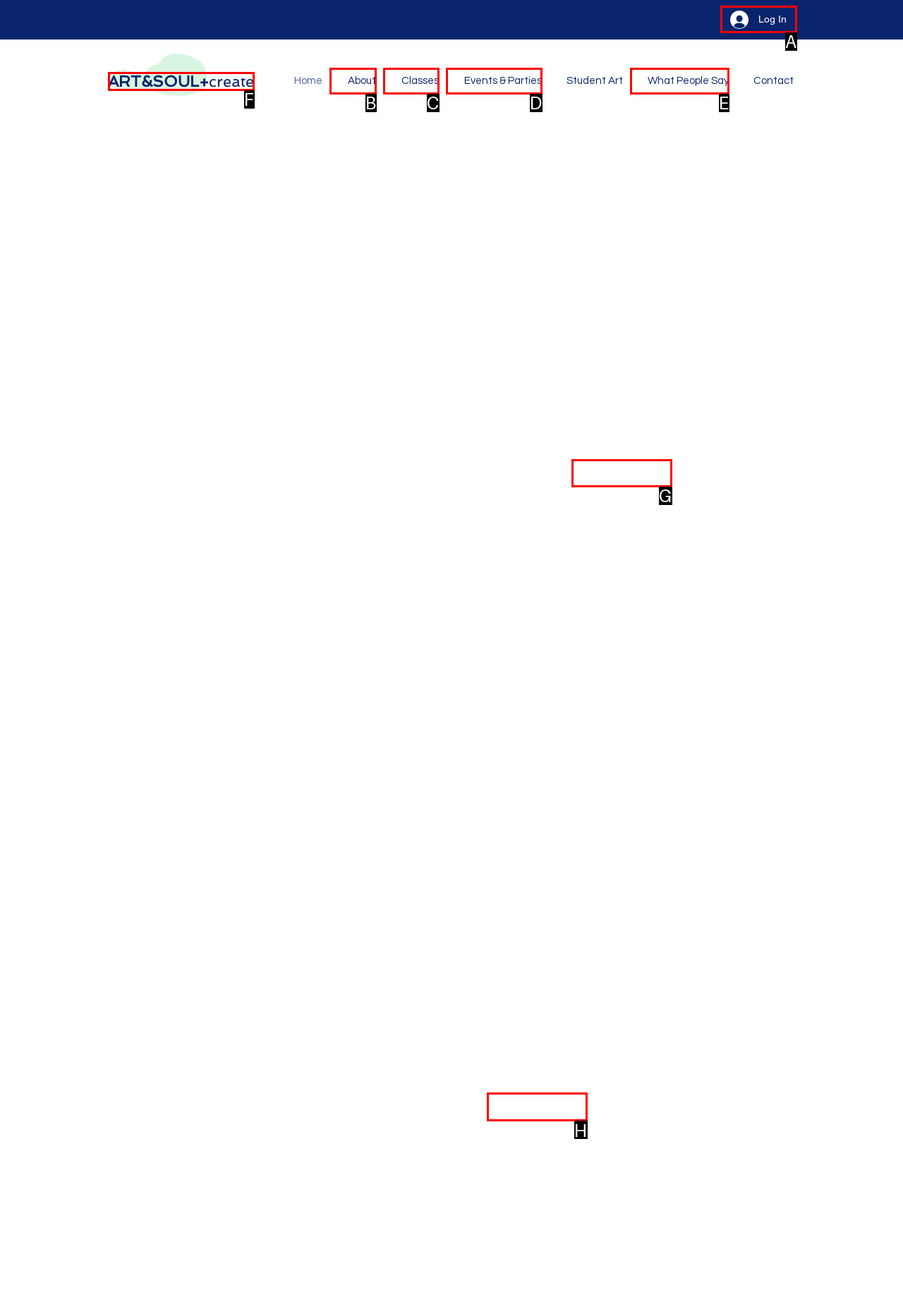Which HTML element should be clicked to complete the following task: Book a class now?
Answer with the letter corresponding to the correct choice.

G